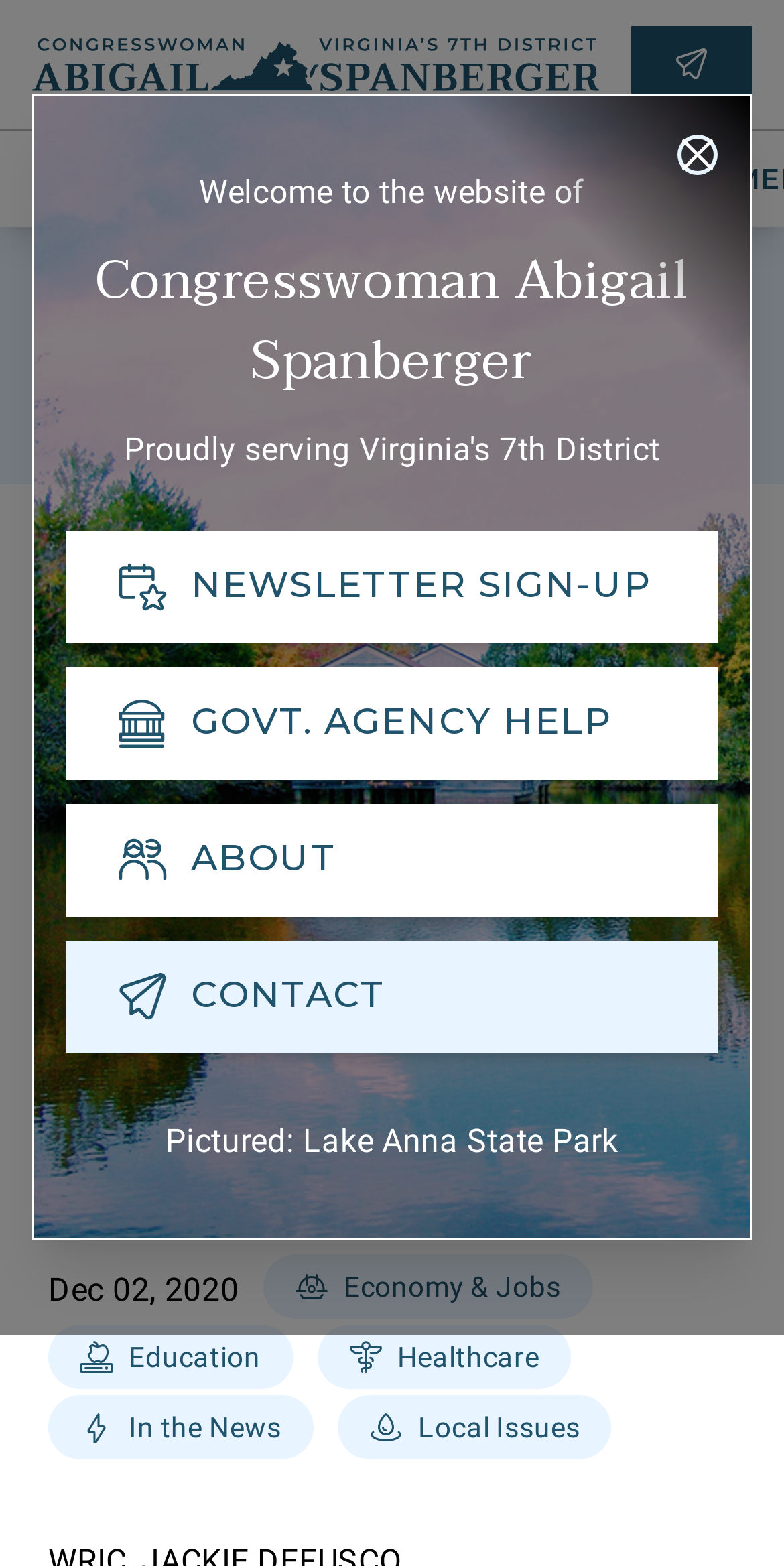Summarize the webpage comprehensively, mentioning all visible components.

This webpage appears to be a news article page from the website of Congresswoman Abigail Spanberger. At the top, there is a modal dialog with a close button, containing a welcome message and a heading with the congresswoman's name. Below this, there are three buttons for newsletter sign-up, government agency help, and about the congresswoman.

On the left side, there is a navigation menu with links to home, contact, and search. Below this, there are three buttons for about, how can I help, and resources. The resources button has a dropdown menu with links to economy and jobs, education, healthcare, in the news, and local issues.

The main content of the page is a news article with a heading that reads "WRIC: ‘People are about to lose everything’: Bipartisan plan could extend unemployment before expiration date". The article is dated December 2, 2020. There are also social media sharing links below the article.

On the right side, there is a section with a heading "Pictured: Lake Anna State Park" and a button for contact me. At the bottom of the page, there are links to economy and jobs, education, healthcare, in the news, and local issues, each with a corresponding button.